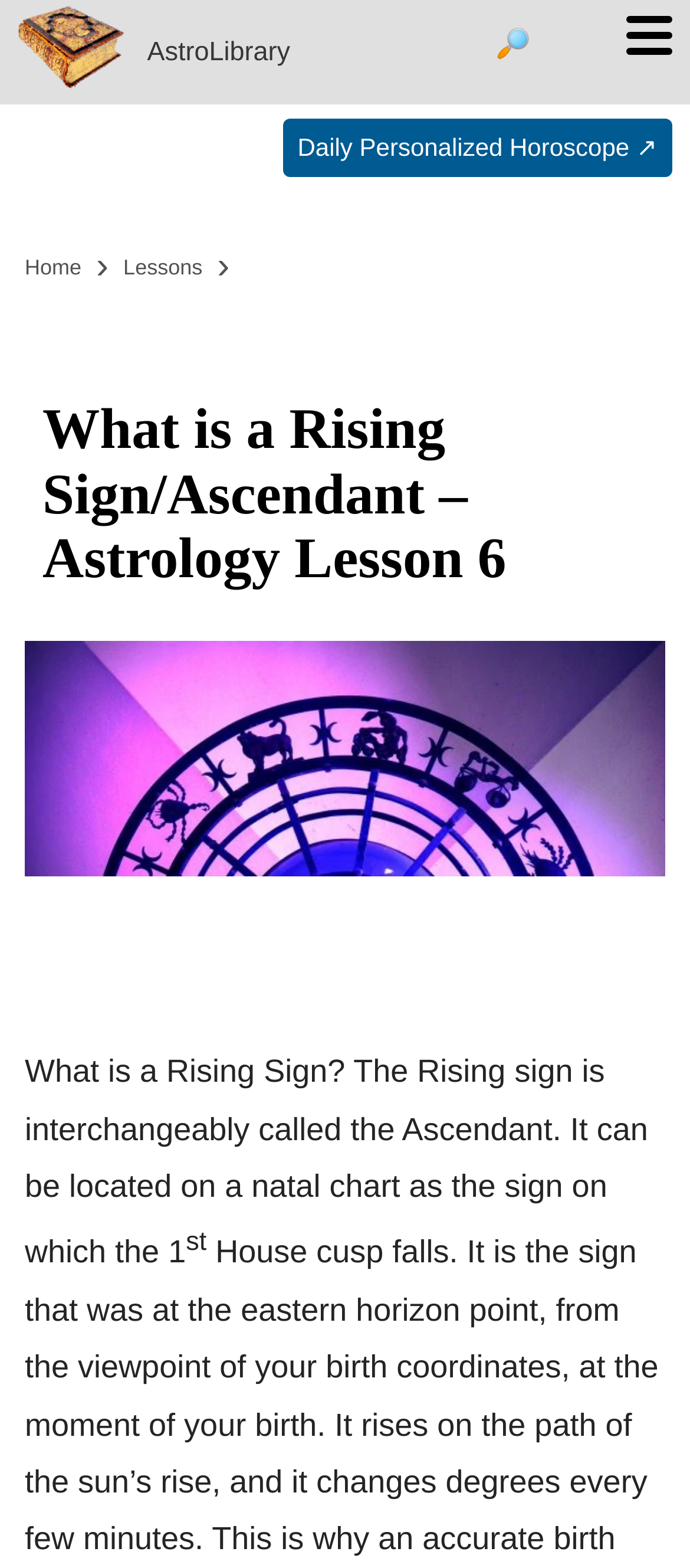What is the logo of the website?
Please answer the question with a detailed response using the information from the screenshot.

The logo of the website is located at the top left corner of the webpage, and it is an image with the text 'Astrolibrary' next to it.